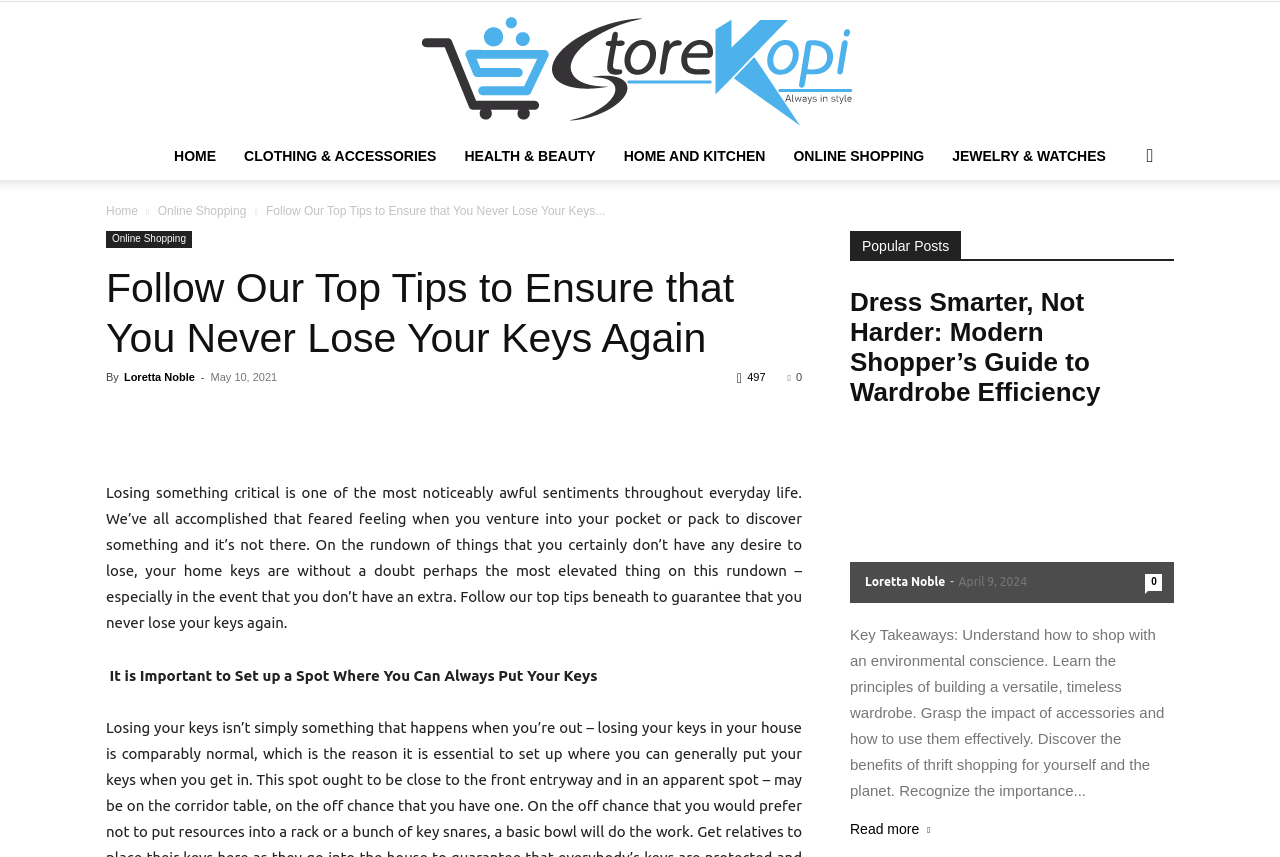Locate the bounding box coordinates of the element's region that should be clicked to carry out the following instruction: "View the post about Dress Smarter". The coordinates need to be four float numbers between 0 and 1, i.e., [left, top, right, bottom].

[0.664, 0.109, 0.86, 0.249]